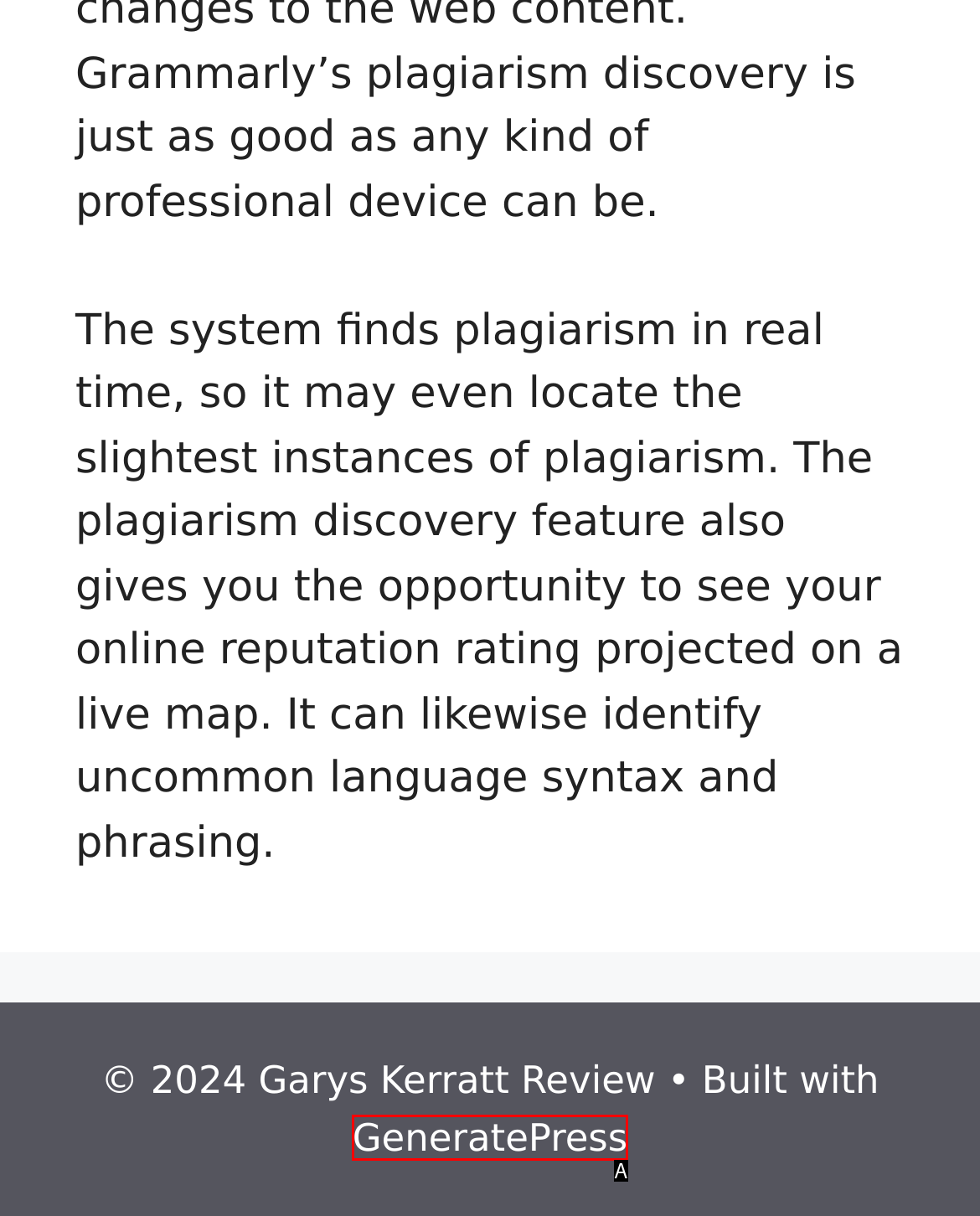Match the element description: GeneratePress to the correct HTML element. Answer with the letter of the selected option.

A